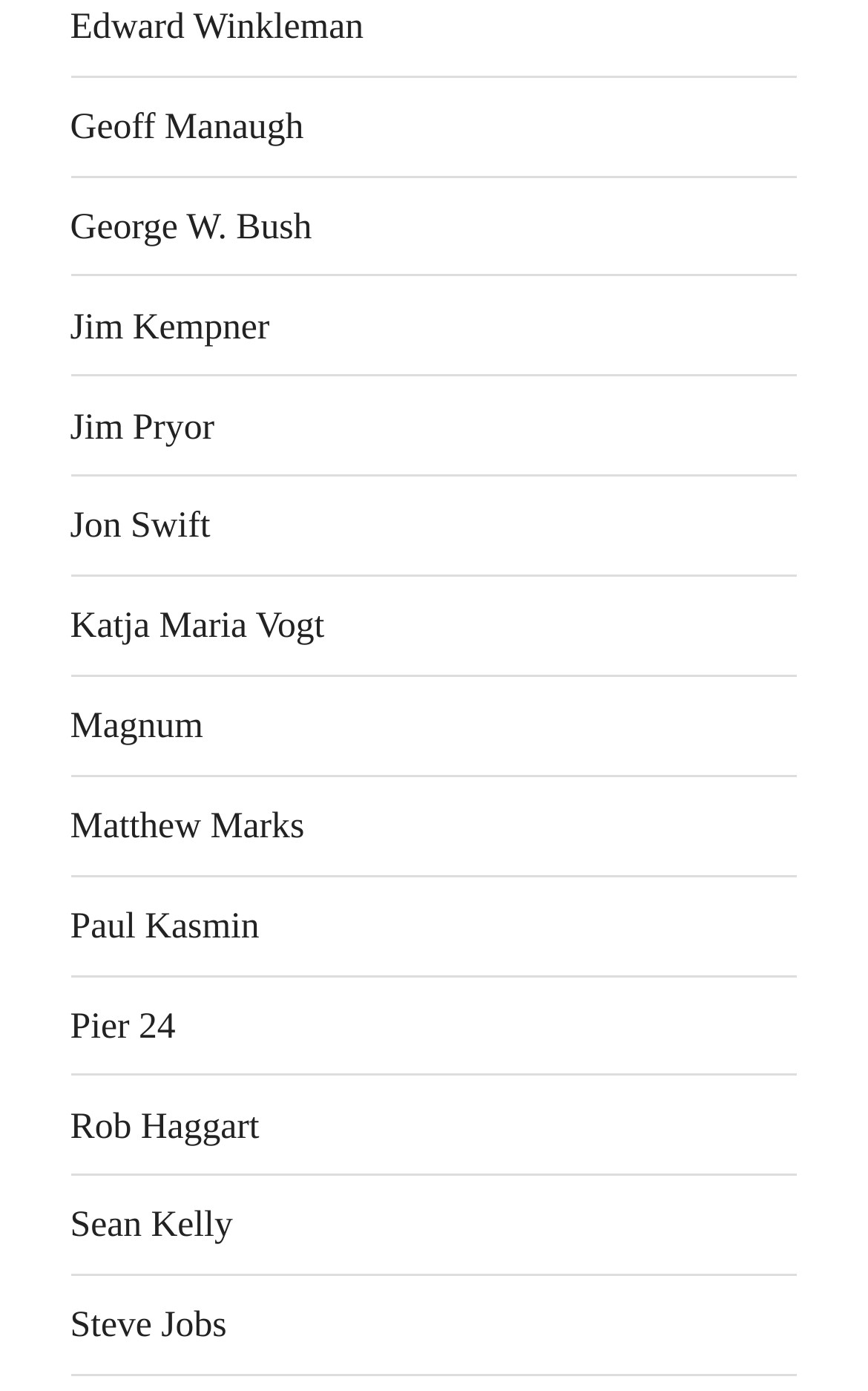Determine the bounding box coordinates of the target area to click to execute the following instruction: "check Jon Swift's information."

[0.081, 0.362, 0.242, 0.393]